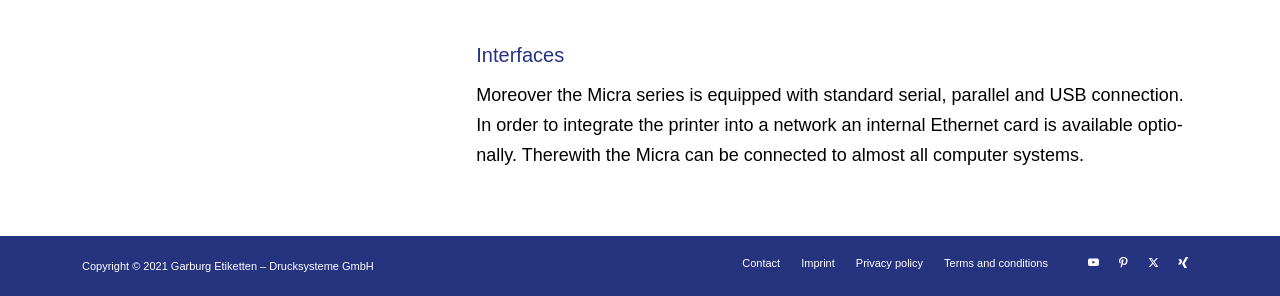Kindly determine the bounding box coordinates for the clickable area to achieve the given instruction: "Read privacy policy".

[0.669, 0.867, 0.721, 0.908]